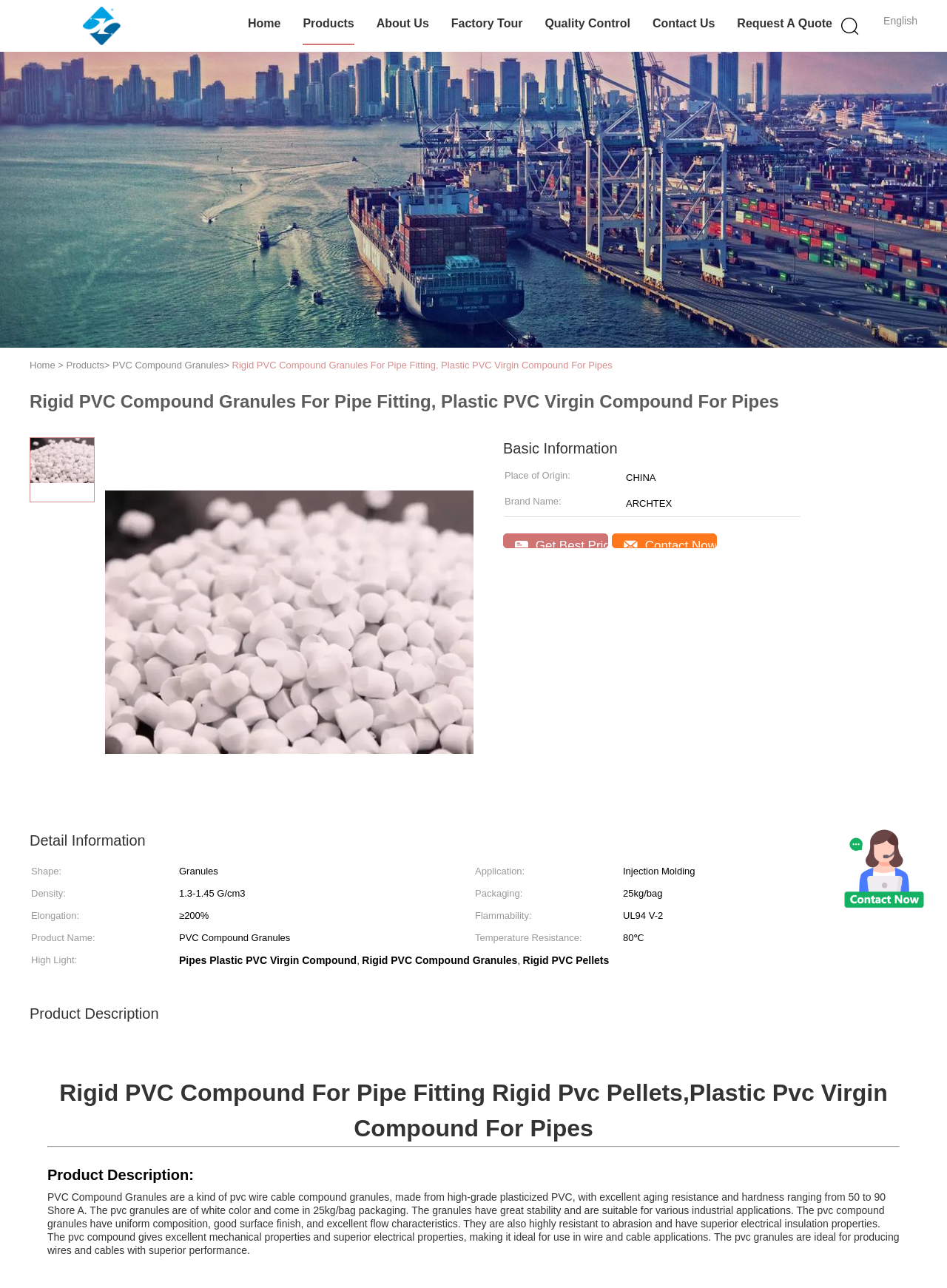Locate the bounding box coordinates of the element that should be clicked to execute the following instruction: "Click the 'Home' link".

[0.262, 0.003, 0.296, 0.035]